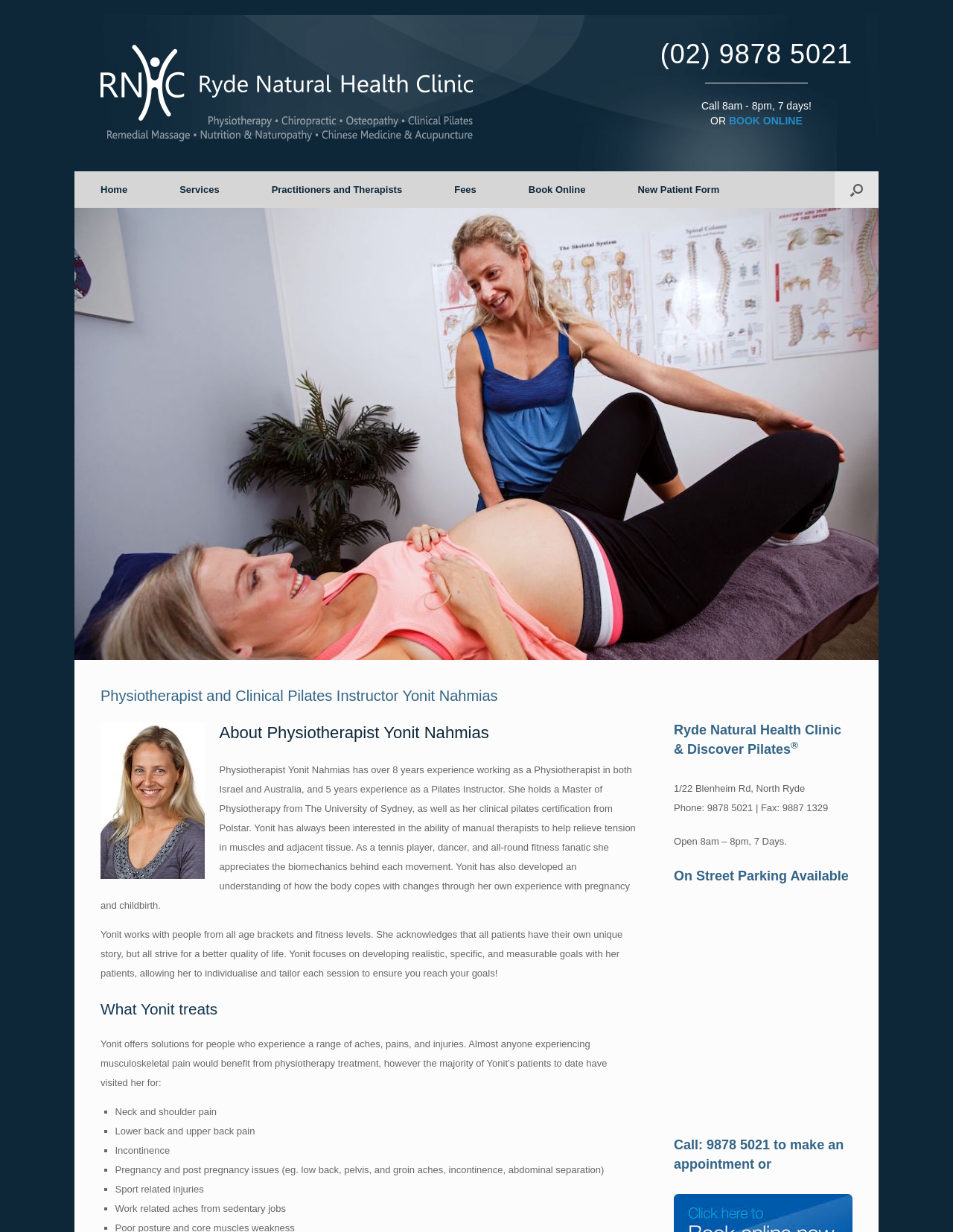What is one of the conditions that Yonit treats?
Please interpret the details in the image and answer the question thoroughly.

One of the conditions that Yonit treats can be found in the main content section of the webpage, where it lists the conditions she treats, including 'Neck and shoulder pain'.